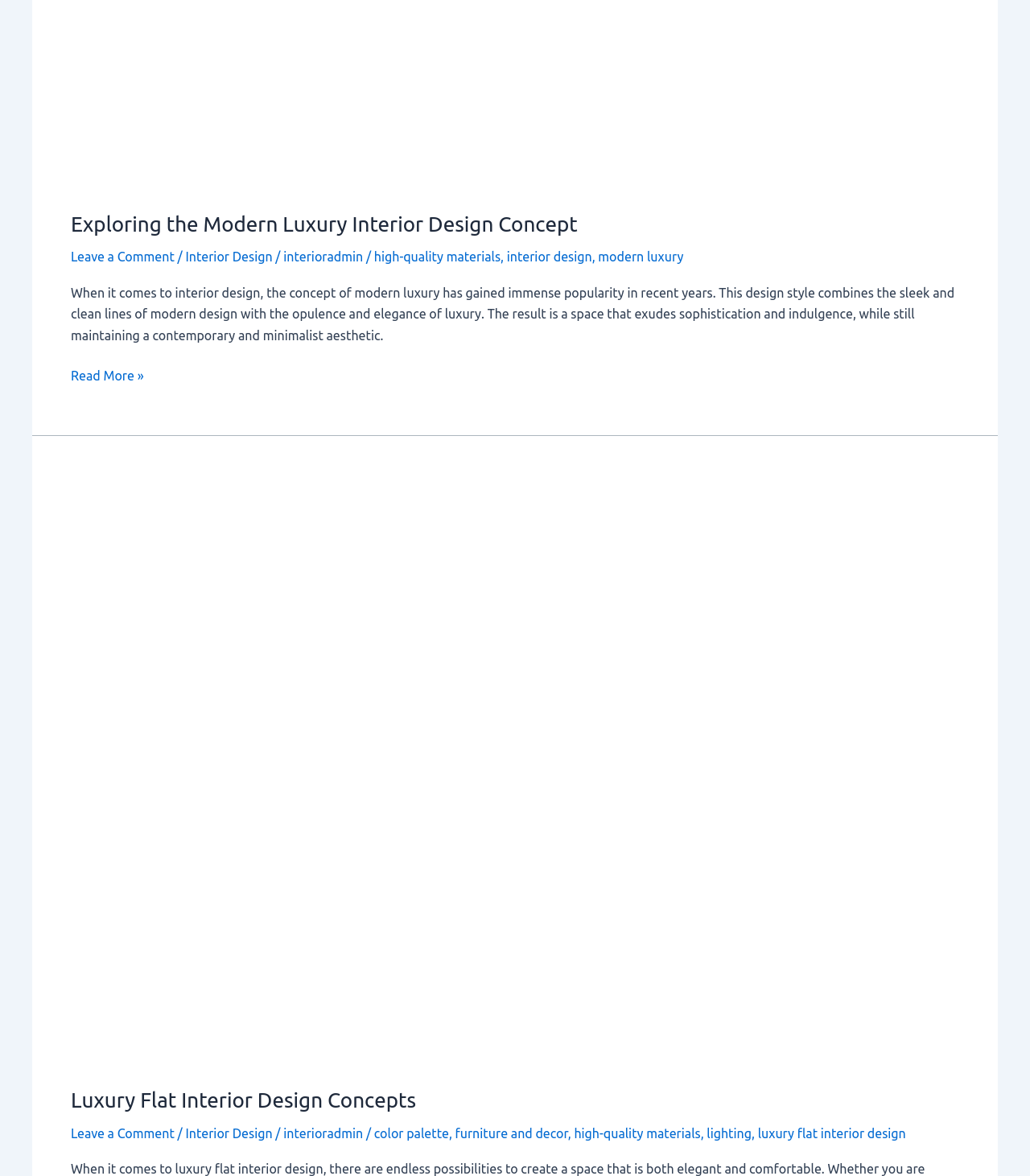Give a short answer using one word or phrase for the question:
What are some key elements of luxury flat interior design?

Color palette, furniture and decor, high-quality materials, lighting